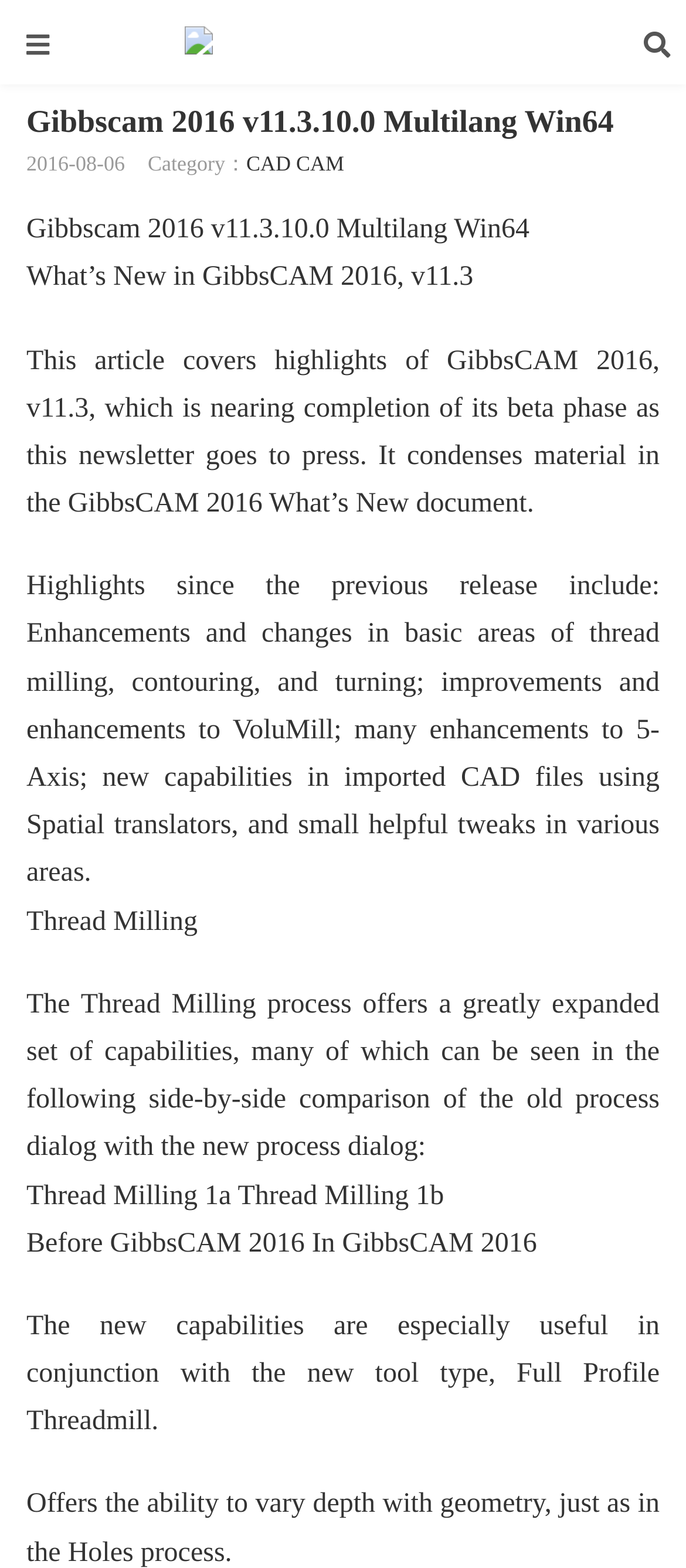Extract the main title from the webpage and generate its text.

Gibbscam 2016 v11.3.10.0 Multilang Win64